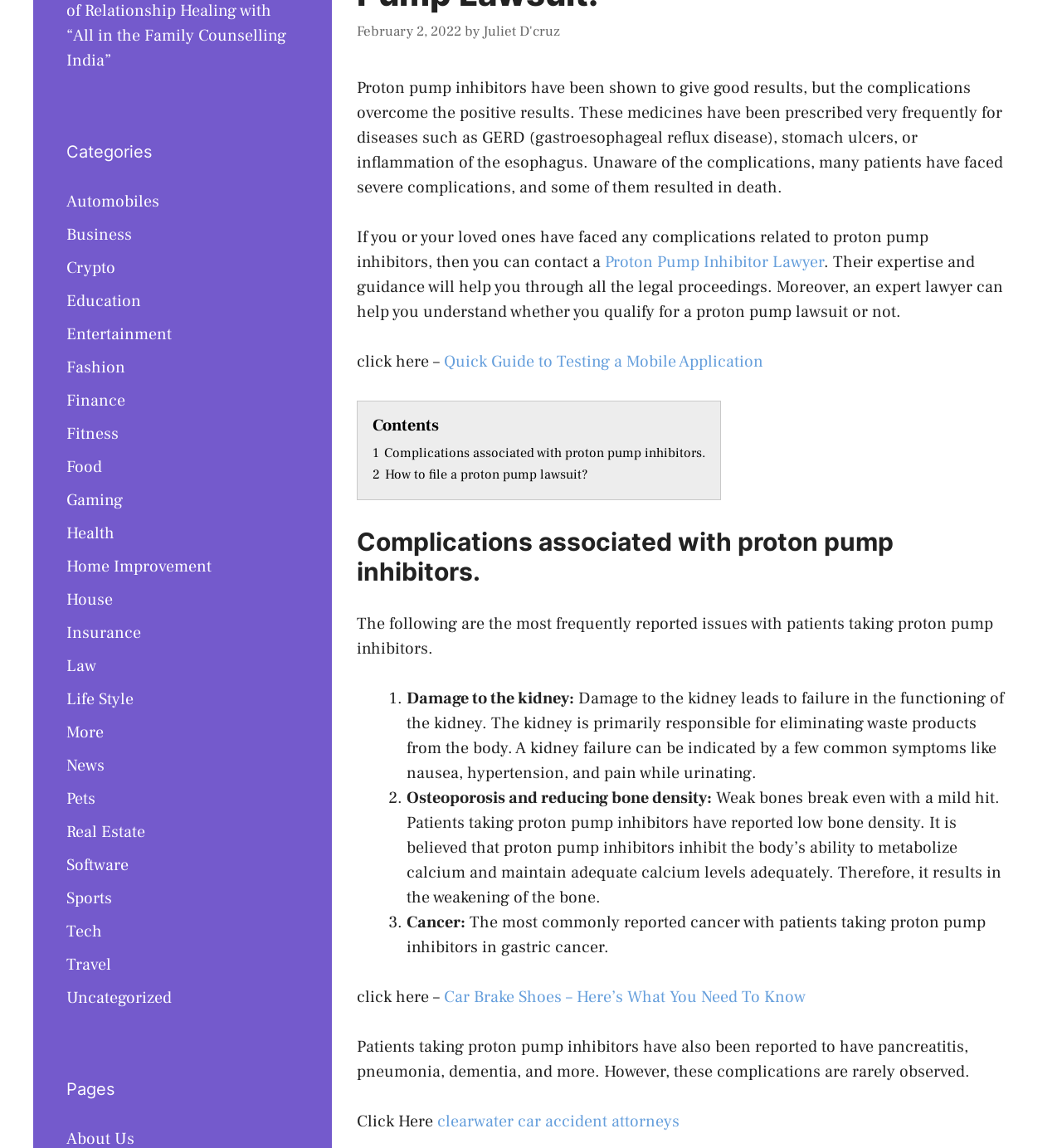Bounding box coordinates are specified in the format (top-left x, top-left y, bottom-right x, bottom-right y). All values are floating point numbers bounded between 0 and 1. Please provide the bounding box coordinate of the region this sentence describes: Law

[0.062, 0.571, 0.091, 0.59]